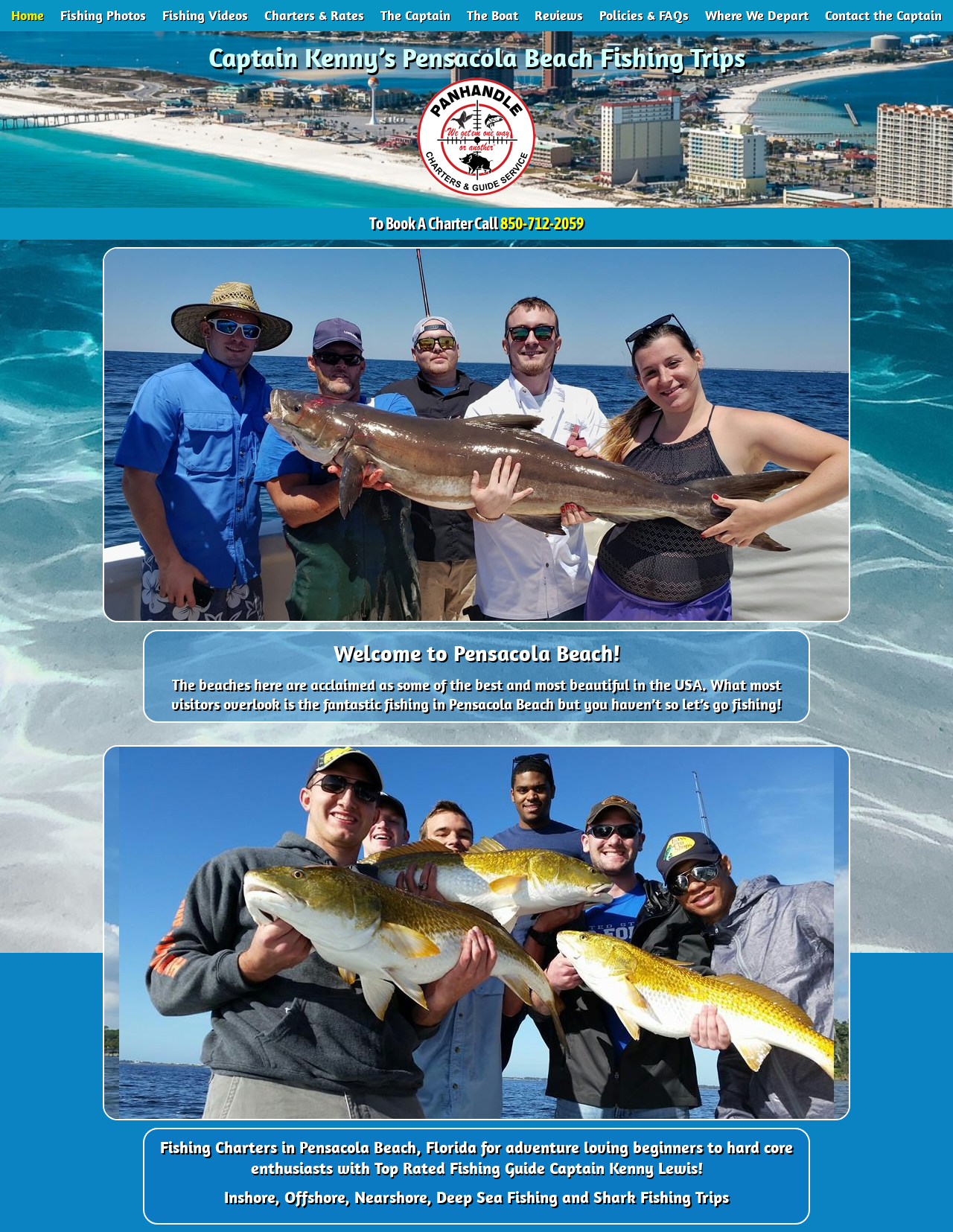Indicate the bounding box coordinates of the element that must be clicked to execute the instruction: "View Fishing Photos". The coordinates should be given as four float numbers between 0 and 1, i.e., [left, top, right, bottom].

[0.063, 0.008, 0.153, 0.022]